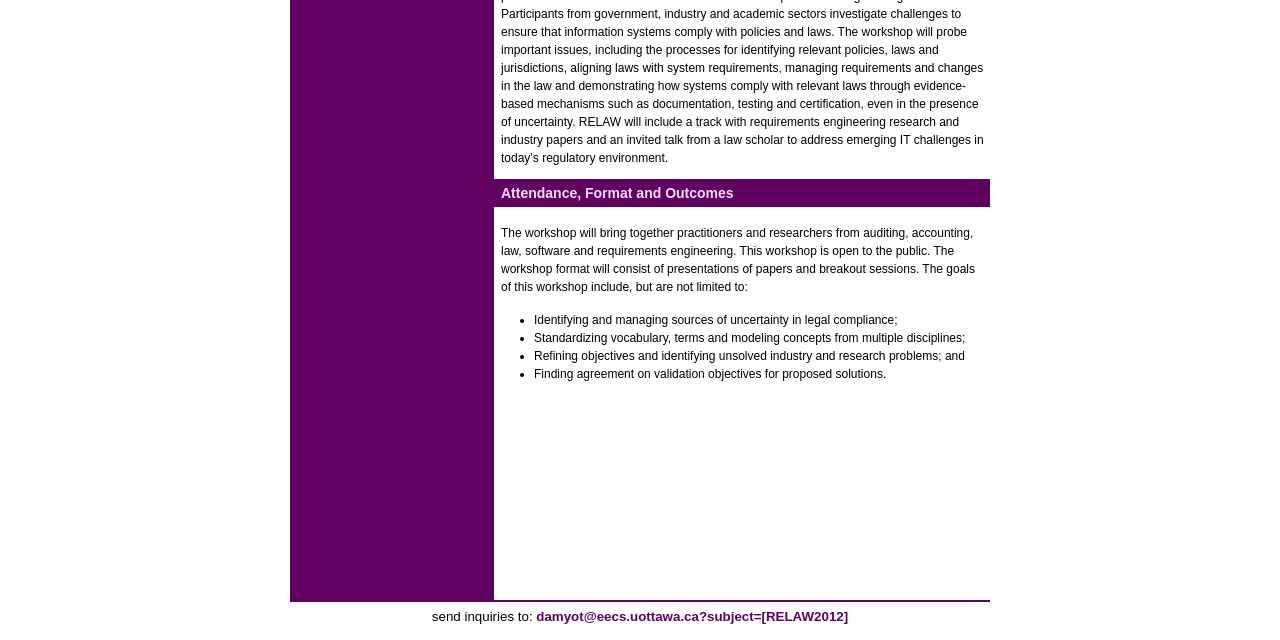Give the bounding box coordinates for this UI element: "damyot@eecs.uottawa.ca?subject=[RELAW2012]". The coordinates should be four float numbers between 0 and 1, arranged as [left, top, right, bottom].

[0.419, 0.952, 0.663, 0.976]